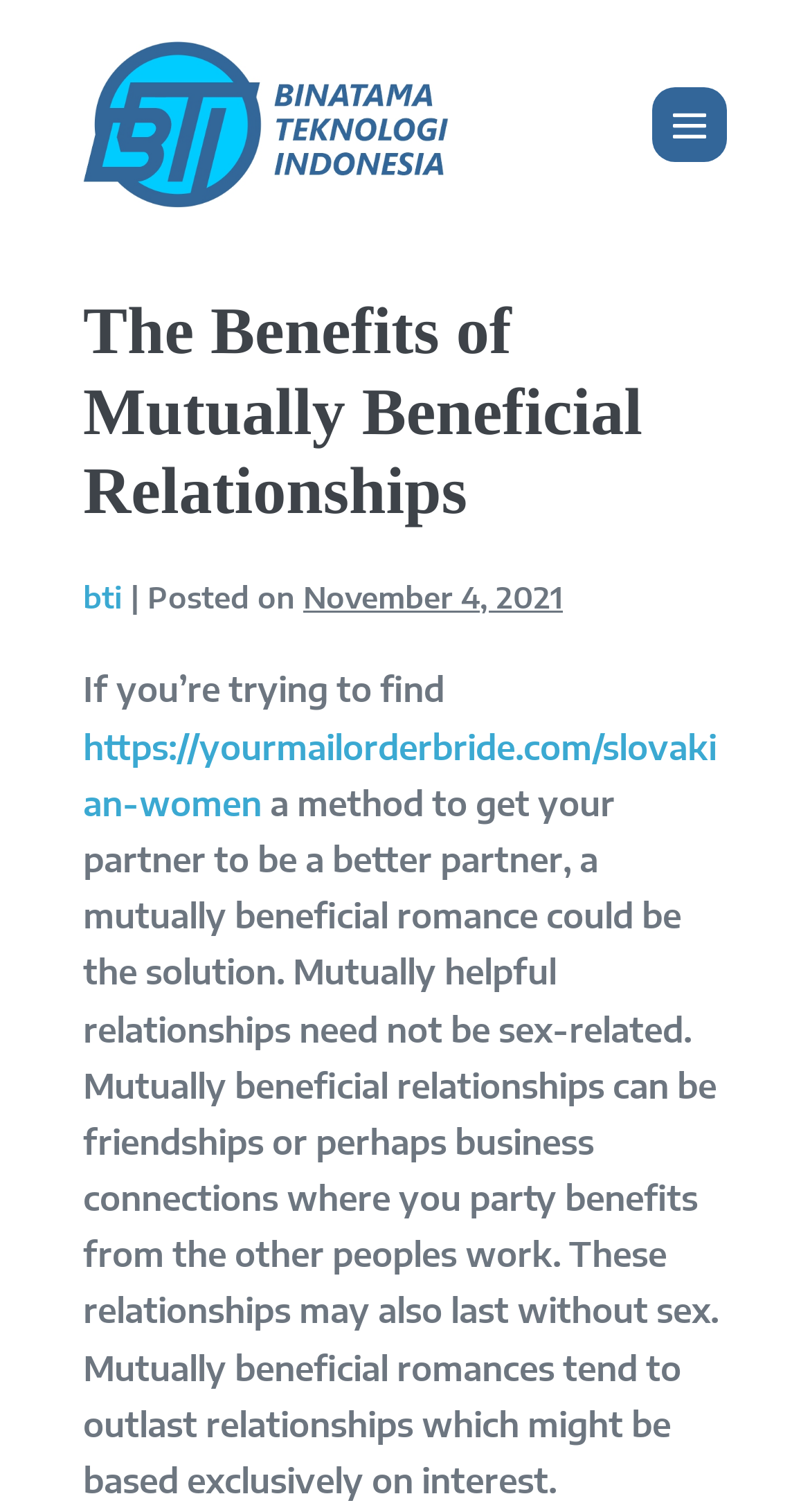Provide the bounding box coordinates for the UI element that is described as: "alt="BTI" title="BTI"".

[0.103, 0.067, 0.554, 0.094]